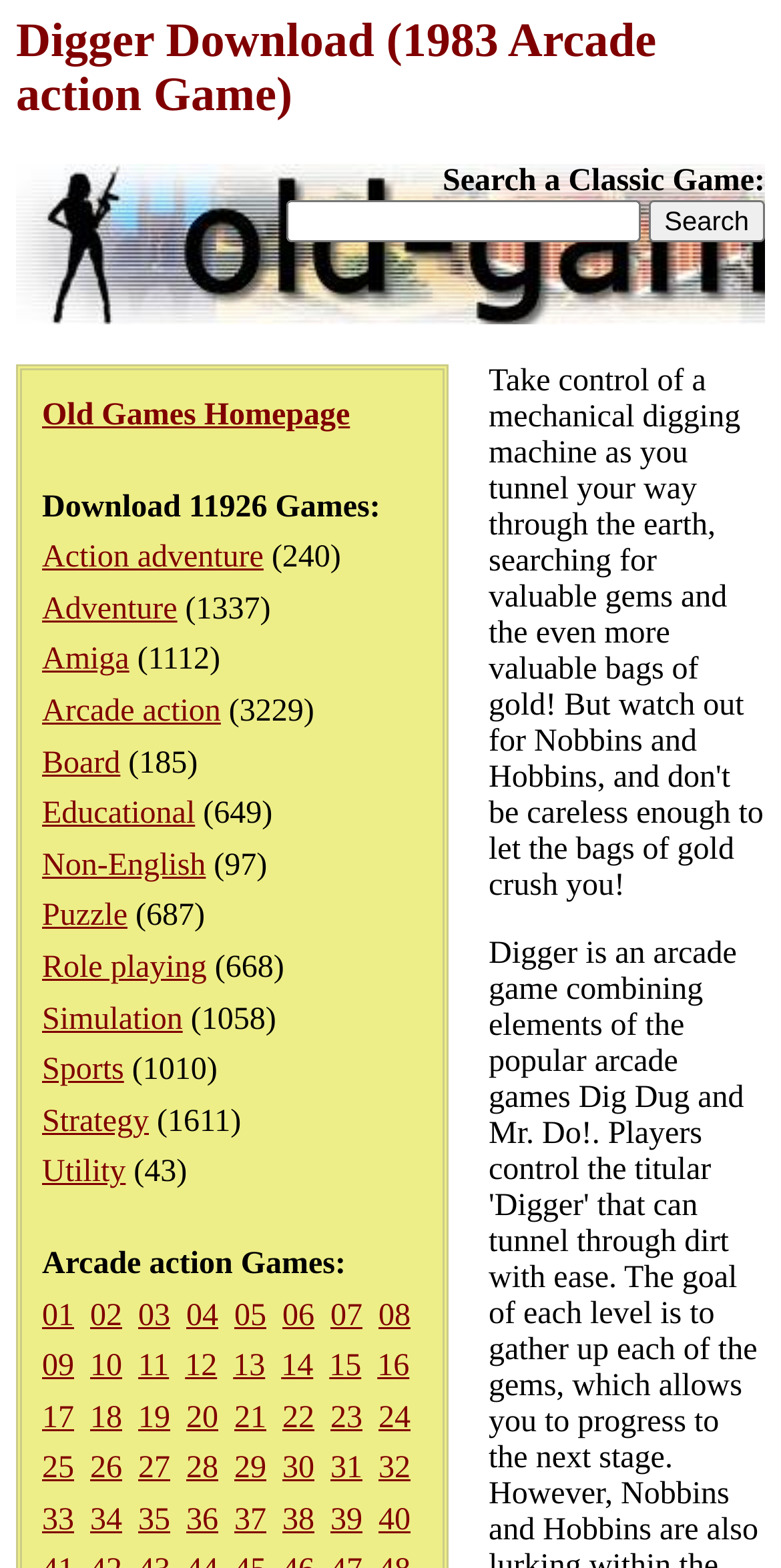Determine the bounding box coordinates of the element's region needed to click to follow the instruction: "Click on Products". Provide these coordinates as four float numbers between 0 and 1, formatted as [left, top, right, bottom].

None